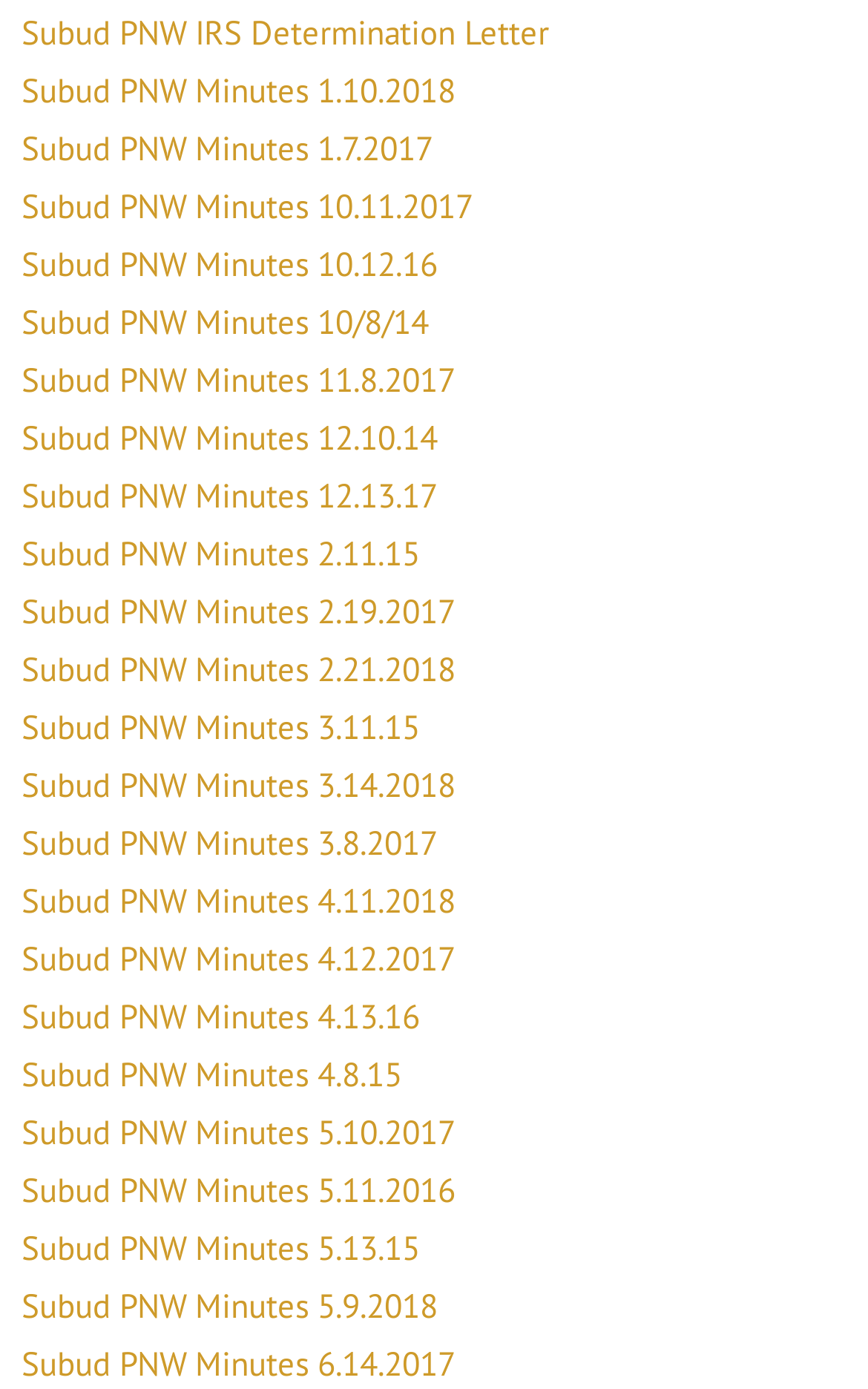Predict the bounding box for the UI component with the following description: "Subud PNW IRS Determination Letter".

[0.025, 0.008, 0.633, 0.039]